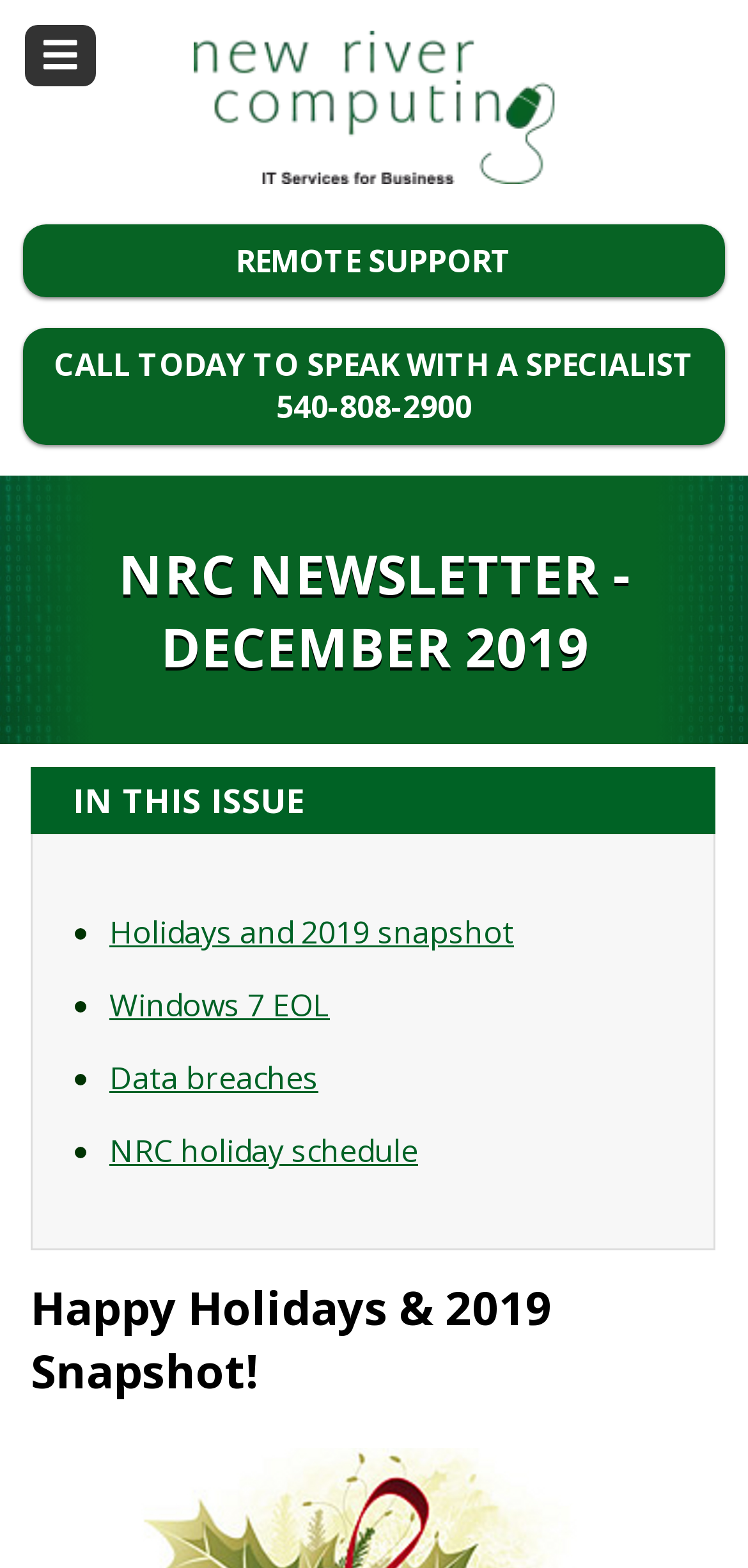Find the bounding box coordinates of the element you need to click on to perform this action: 'Call today to speak with a specialist'. The coordinates should be represented by four float values between 0 and 1, in the format [left, top, right, bottom].

[0.031, 0.209, 0.969, 0.283]